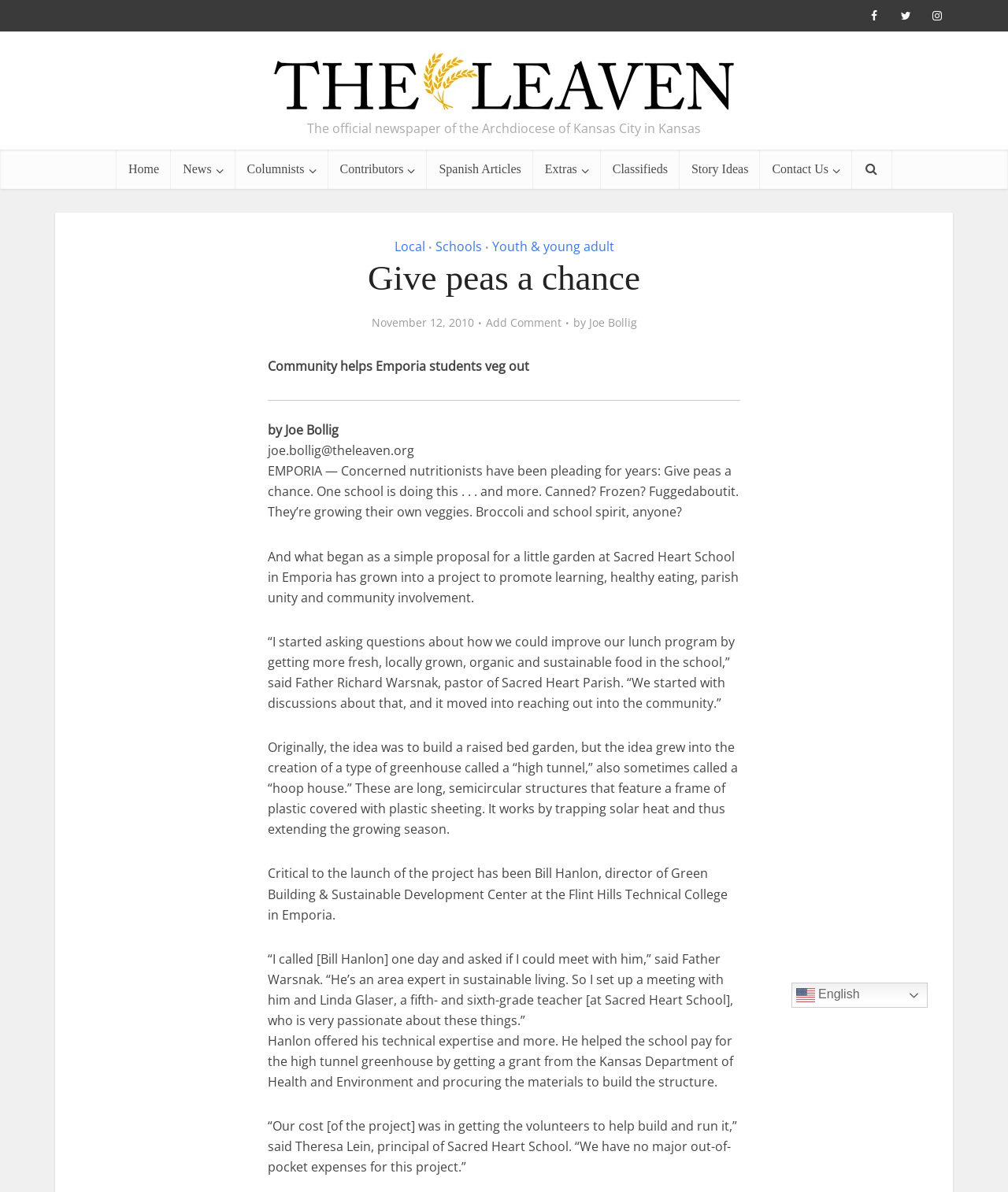Please extract the primary headline from the webpage.

Give peas a chance